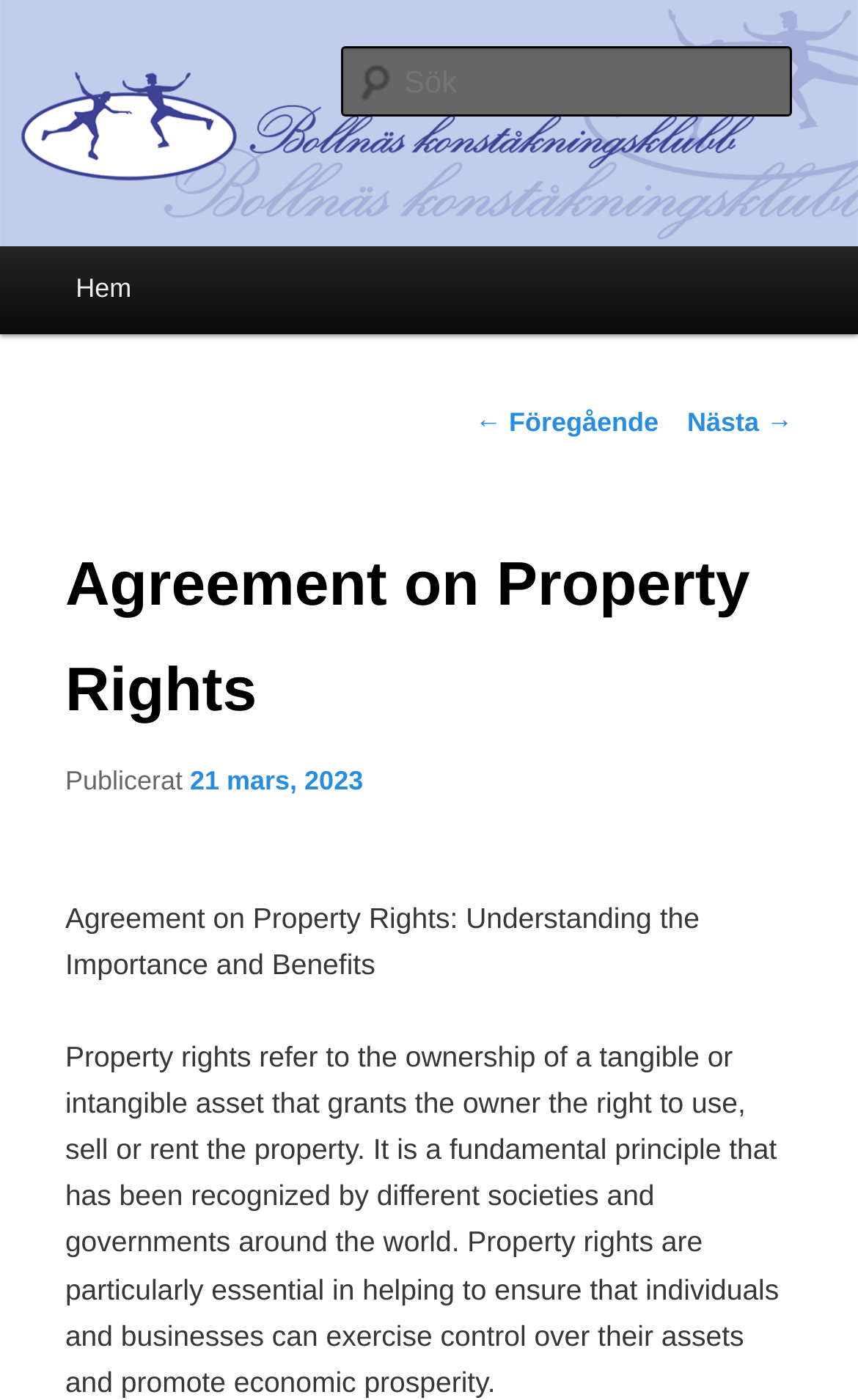Is the search function required?
From the details in the image, provide a complete and detailed answer to the question.

I determined that the search function is not required by examining the textbox element with the label 'Sök' which has the 'required' attribute set to 'False'.